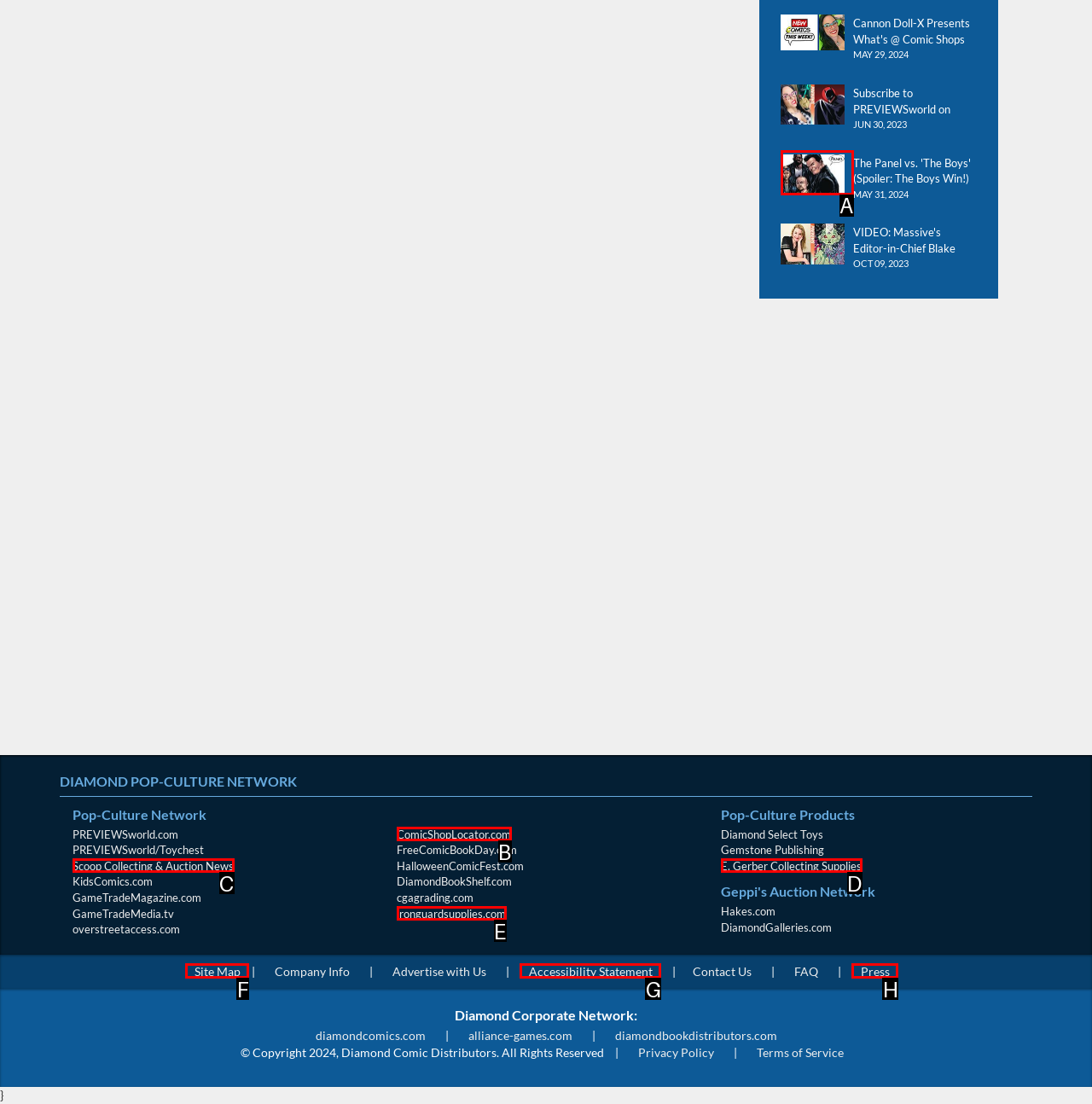From the description: Scoop Collecting & Auction News, identify the option that best matches and reply with the letter of that option directly.

C